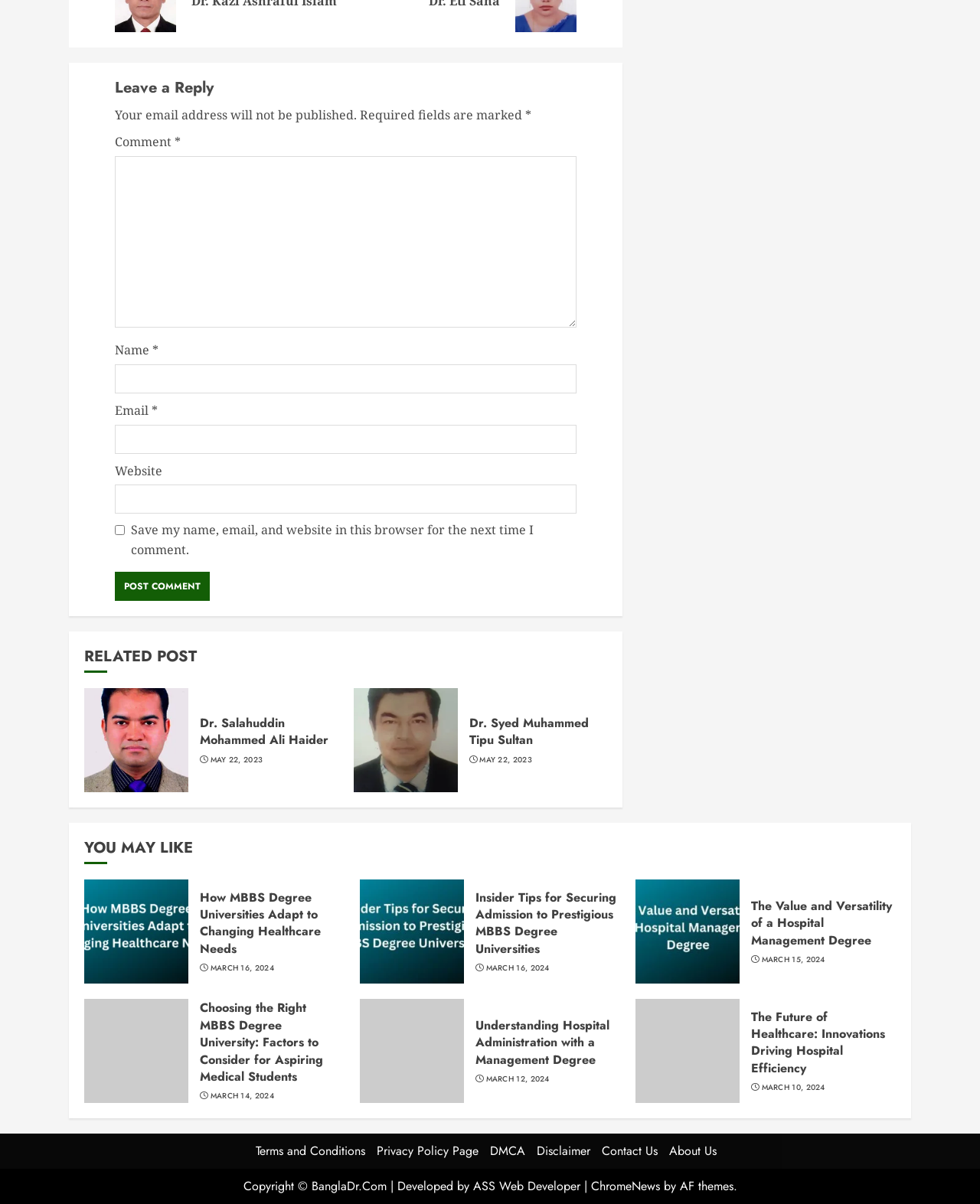Determine the bounding box coordinates for the area that should be clicked to carry out the following instruction: "Click Site Map".

None